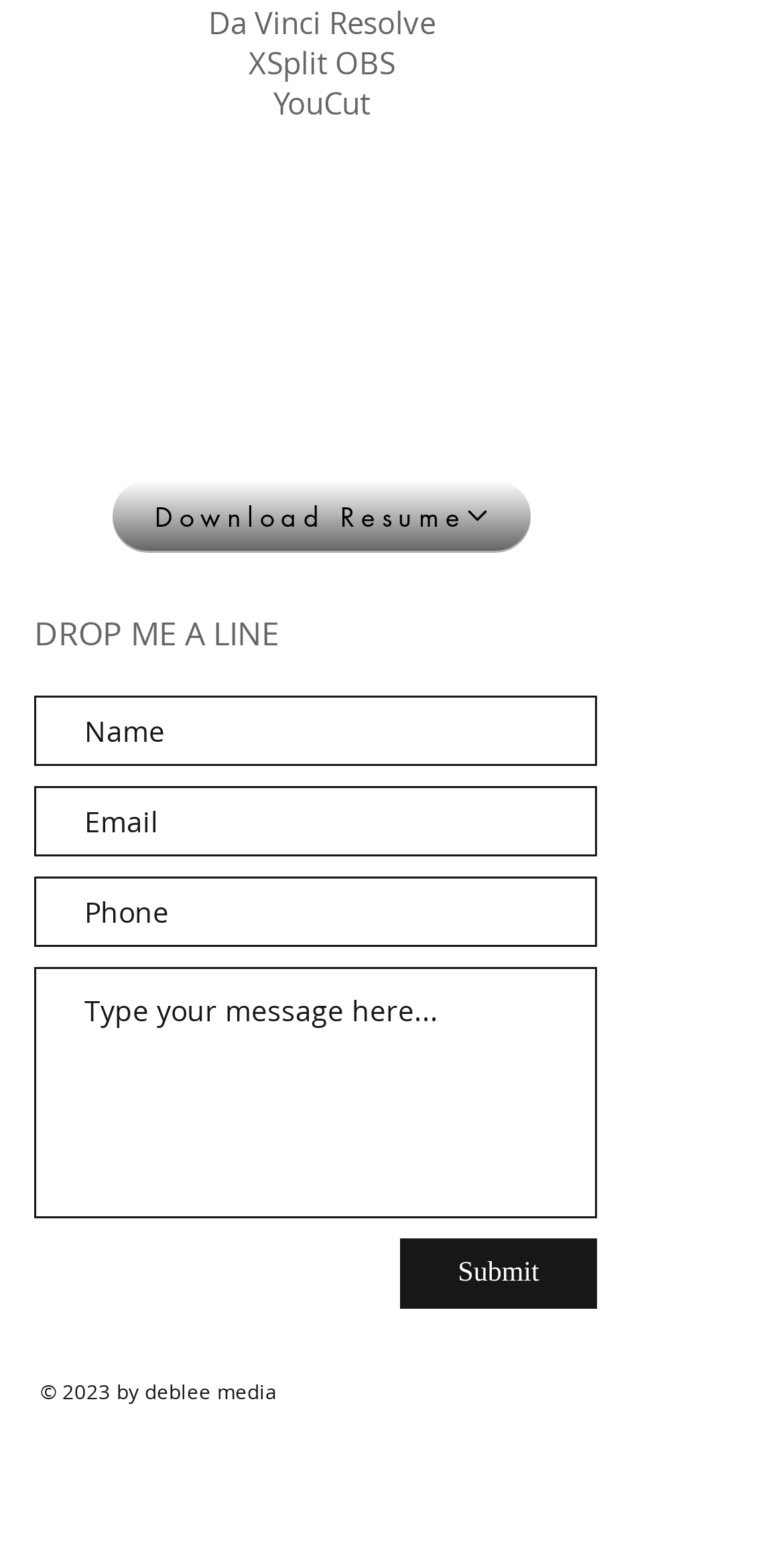Locate the bounding box coordinates of the clickable region to complete the following instruction: "click on QUICK LINKS."

None